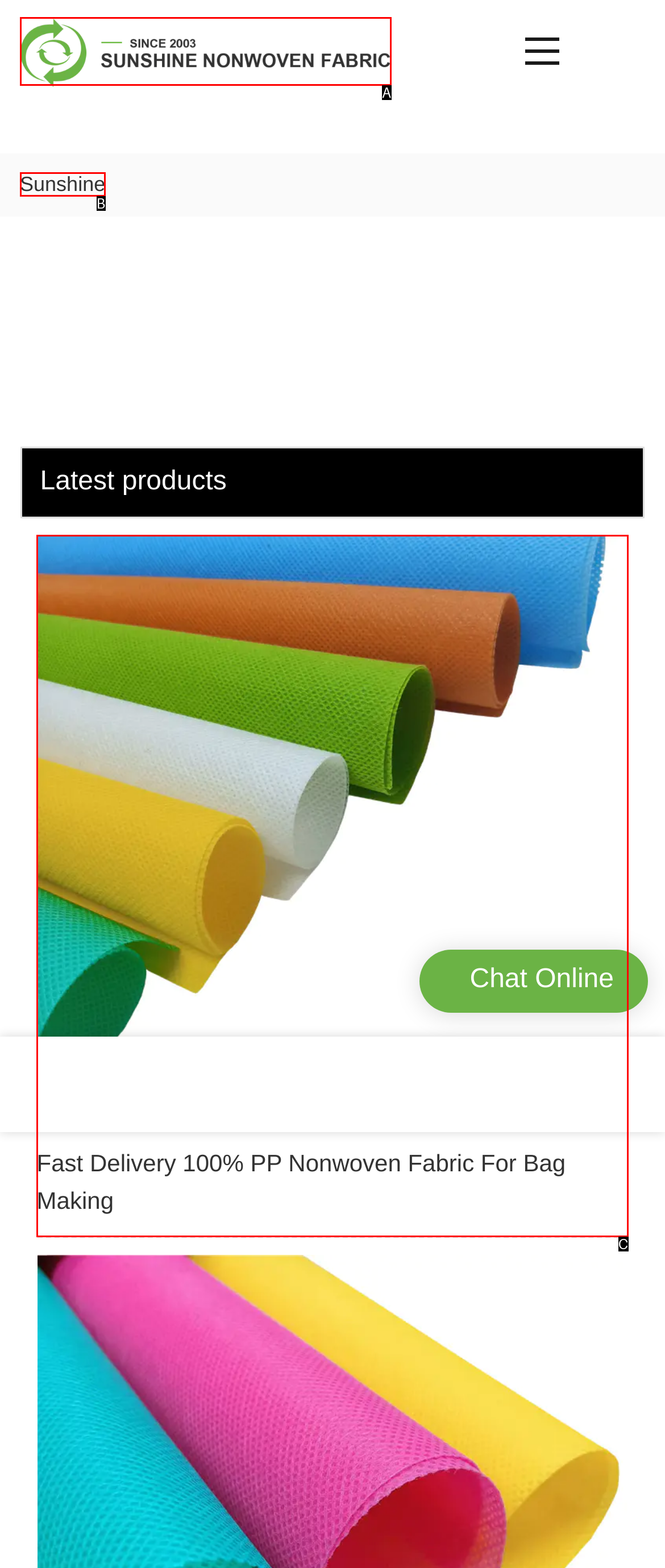With the description: alt="Logo | Sunshine Non-woven", find the option that corresponds most closely and answer with its letter directly.

A